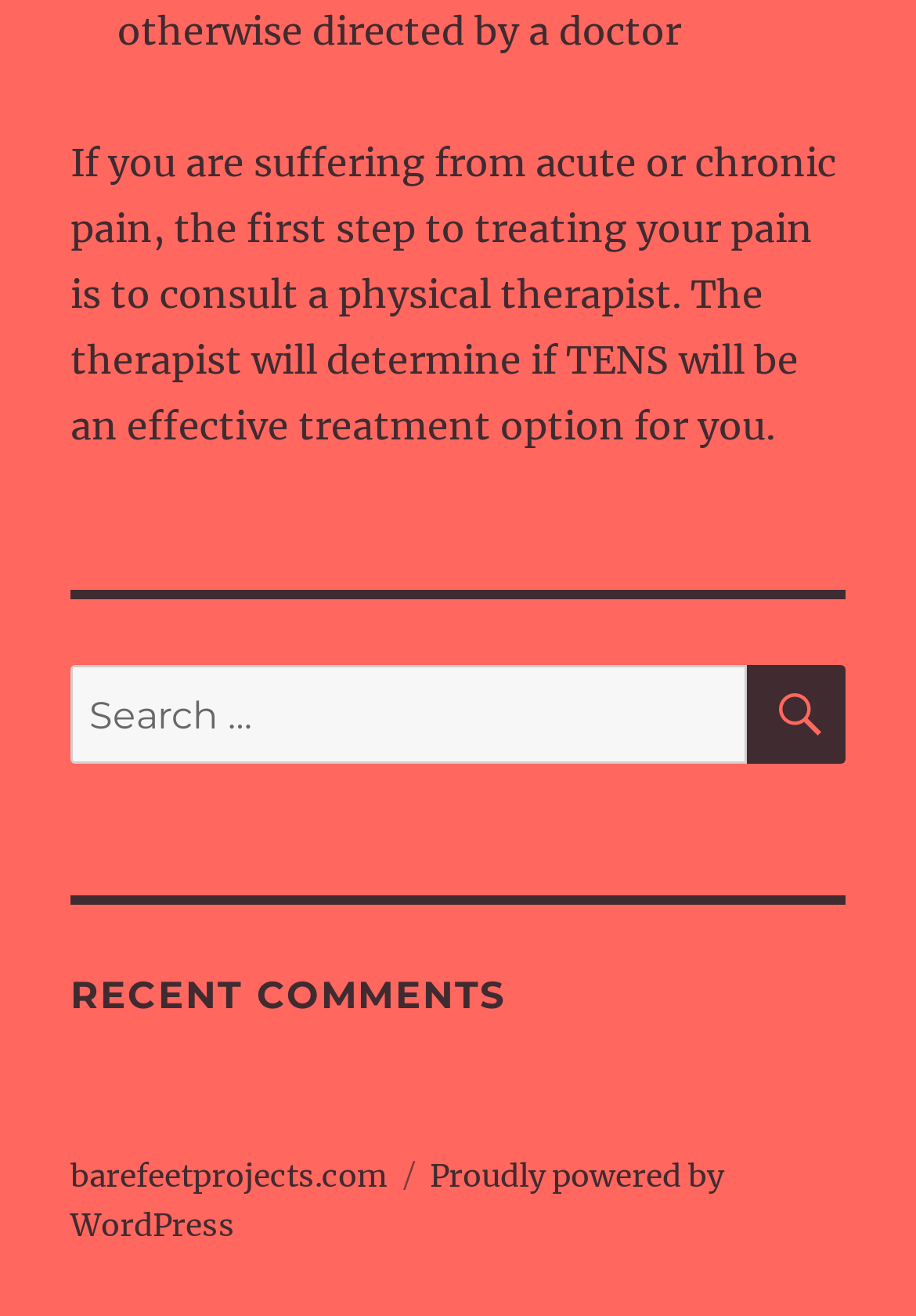Find the bounding box coordinates for the HTML element described as: "Proudly powered by WordPress". The coordinates should consist of four float values between 0 and 1, i.e., [left, top, right, bottom].

[0.077, 0.879, 0.79, 0.946]